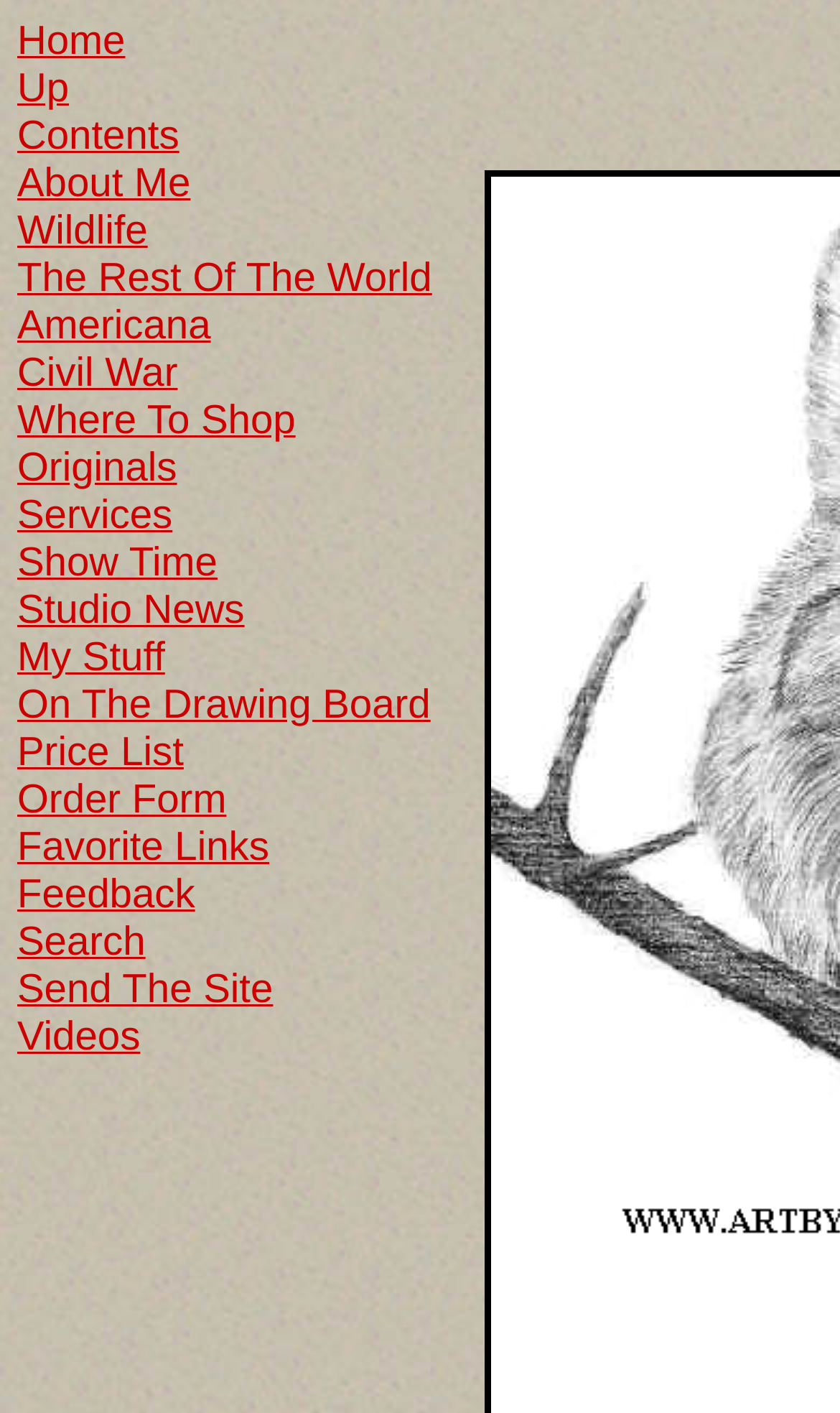Respond to the question below with a single word or phrase:
Is there a link to 'Videos' on the webpage?

Yes